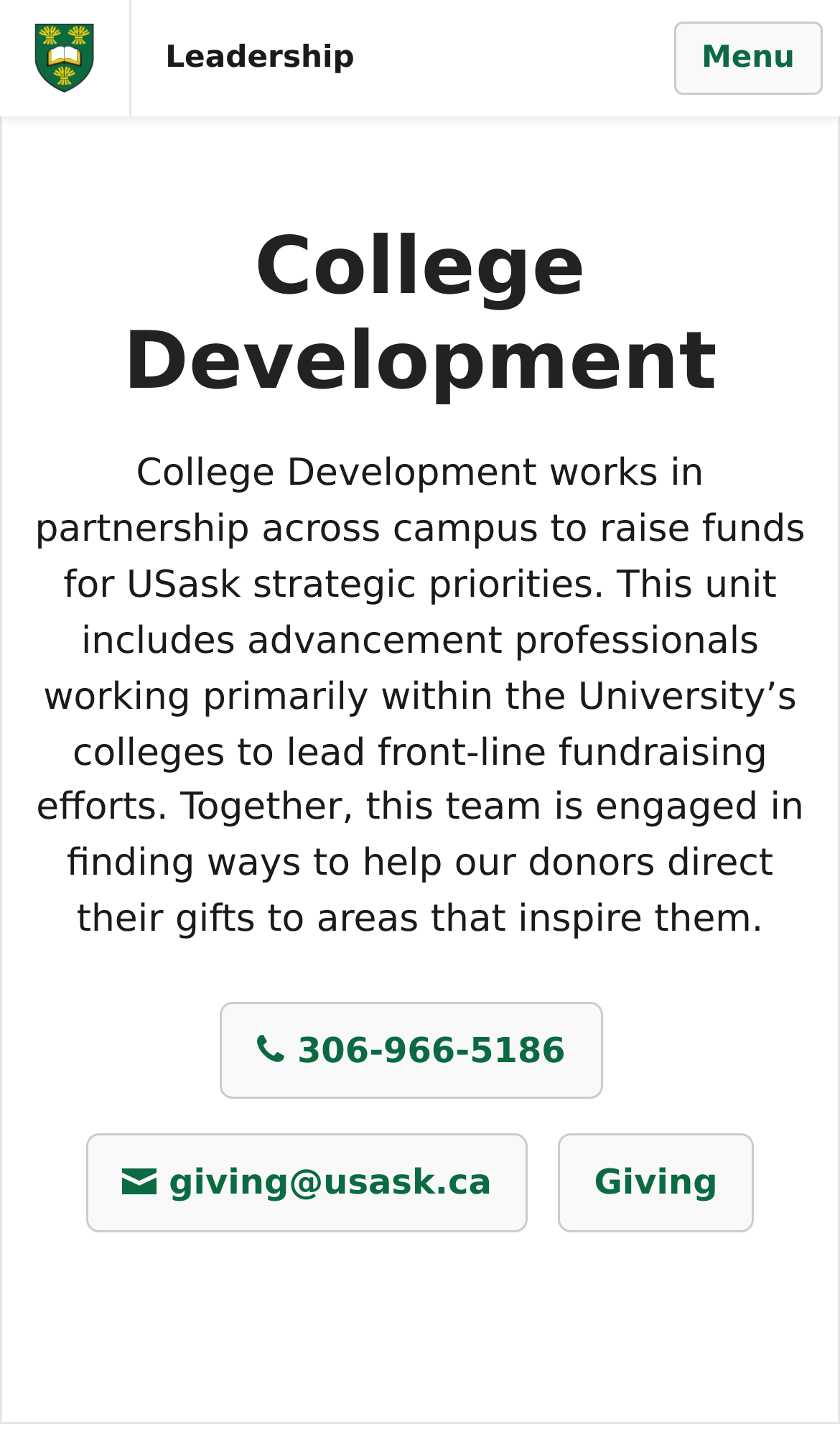What is the purpose of College Development?
Answer the question with a detailed and thorough explanation.

I found the answer by reading the StaticText element that describes the purpose of College Development, which states that it works in partnership across campus to raise funds for USask strategic priorities.